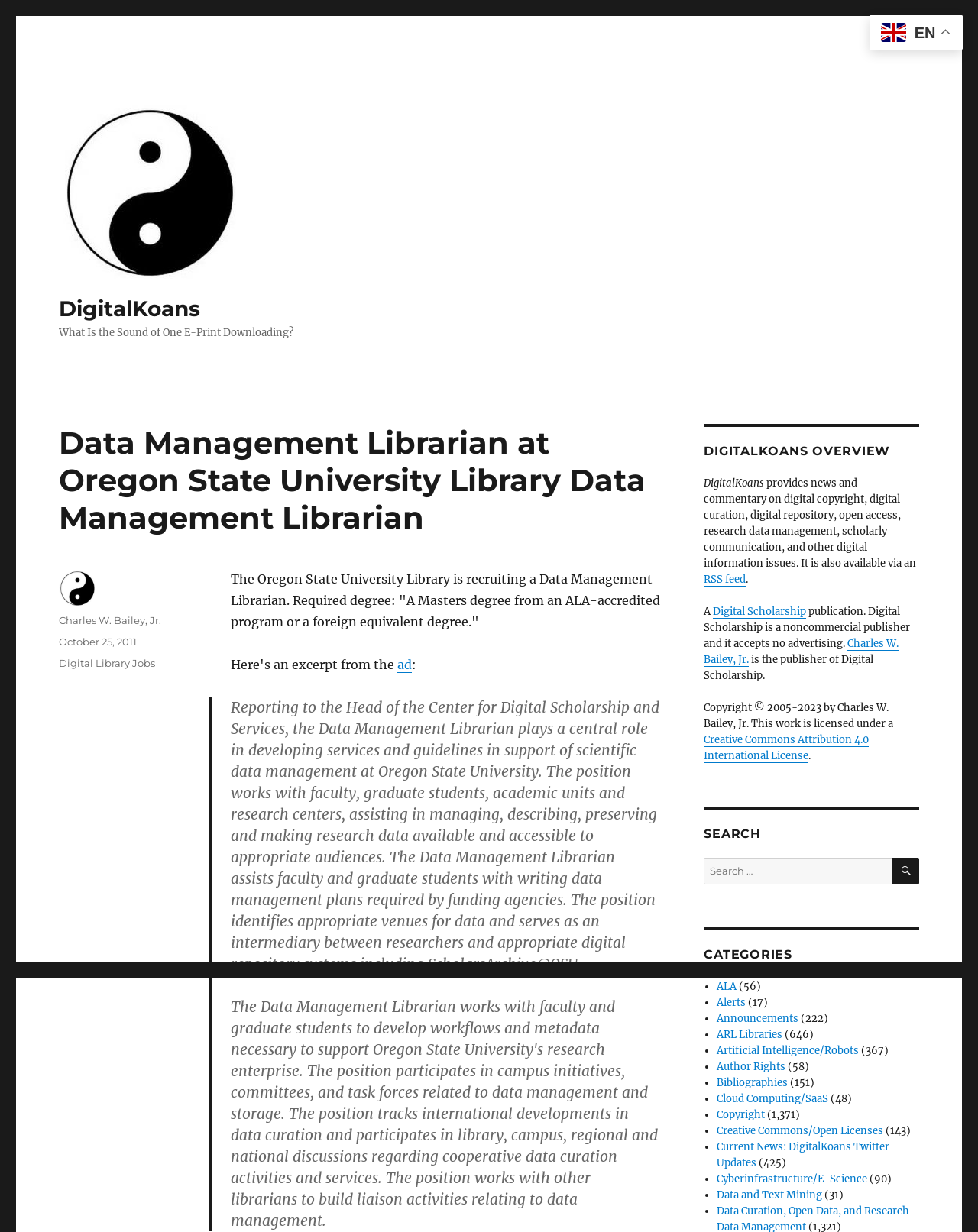Pinpoint the bounding box coordinates for the area that should be clicked to perform the following instruction: "Search for something".

[0.72, 0.696, 0.94, 0.718]